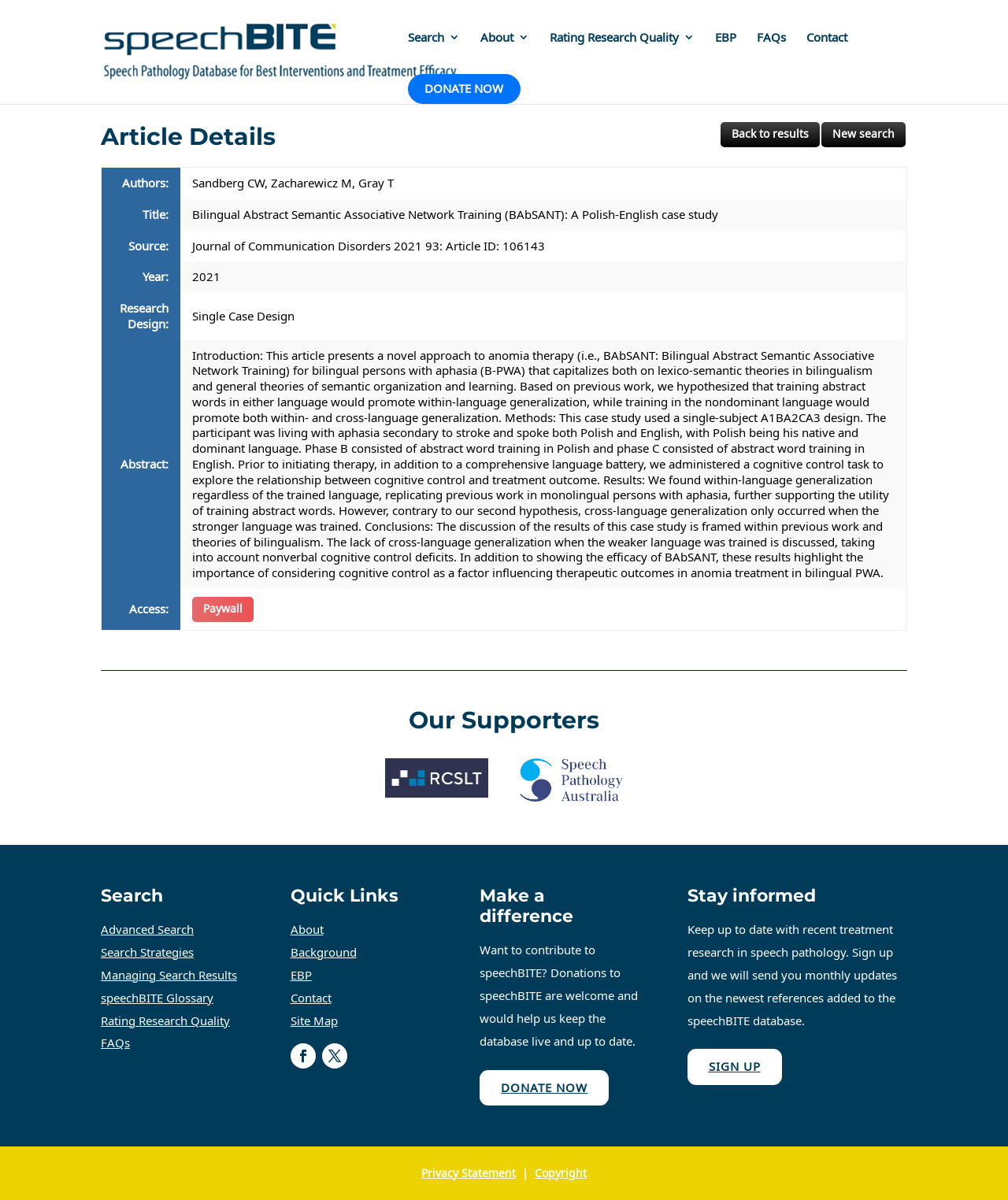Provide a short, one-word or phrase answer to the question below:
What is the title of the article?

Bilingual Abstract Semantic Associative Network Training (BAbSANT): A Polish-English case study